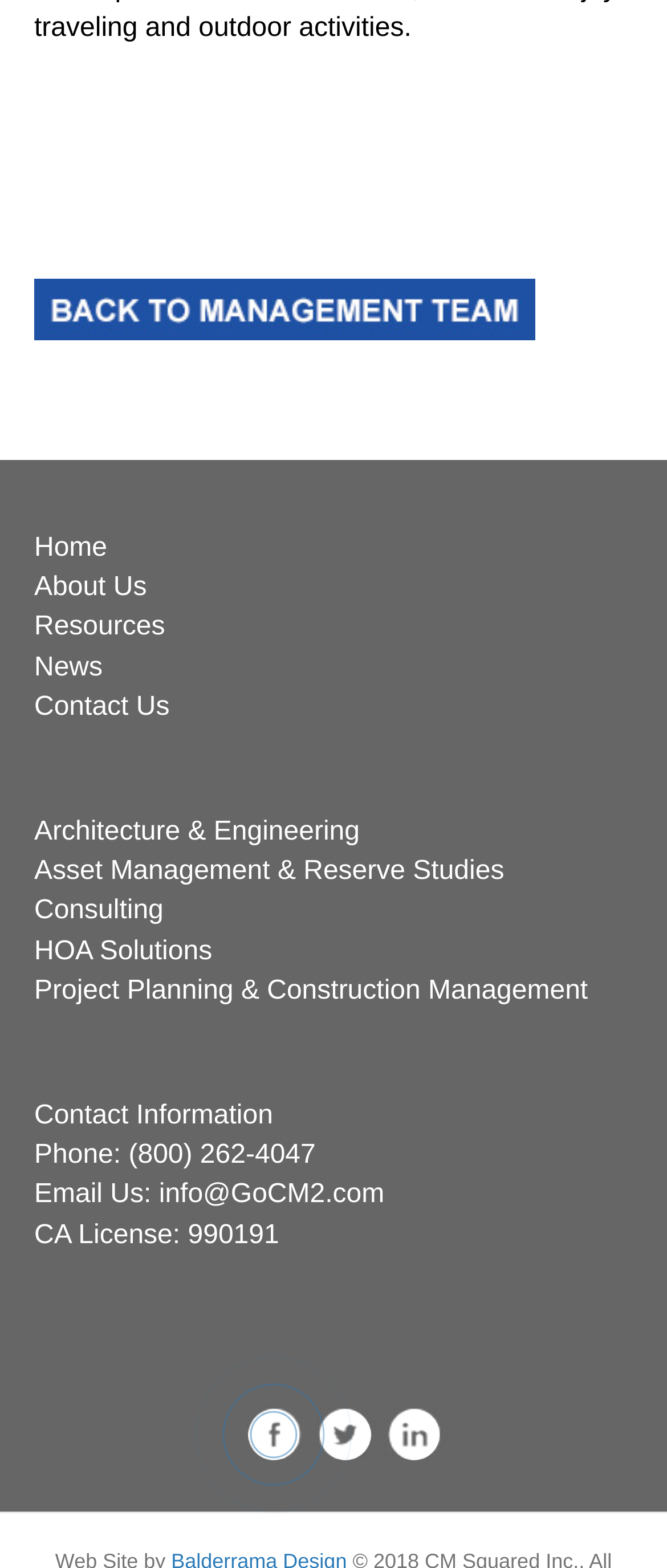Kindly provide the bounding box coordinates of the section you need to click on to fulfill the given instruction: "Click on Contact Us".

[0.051, 0.442, 0.254, 0.46]